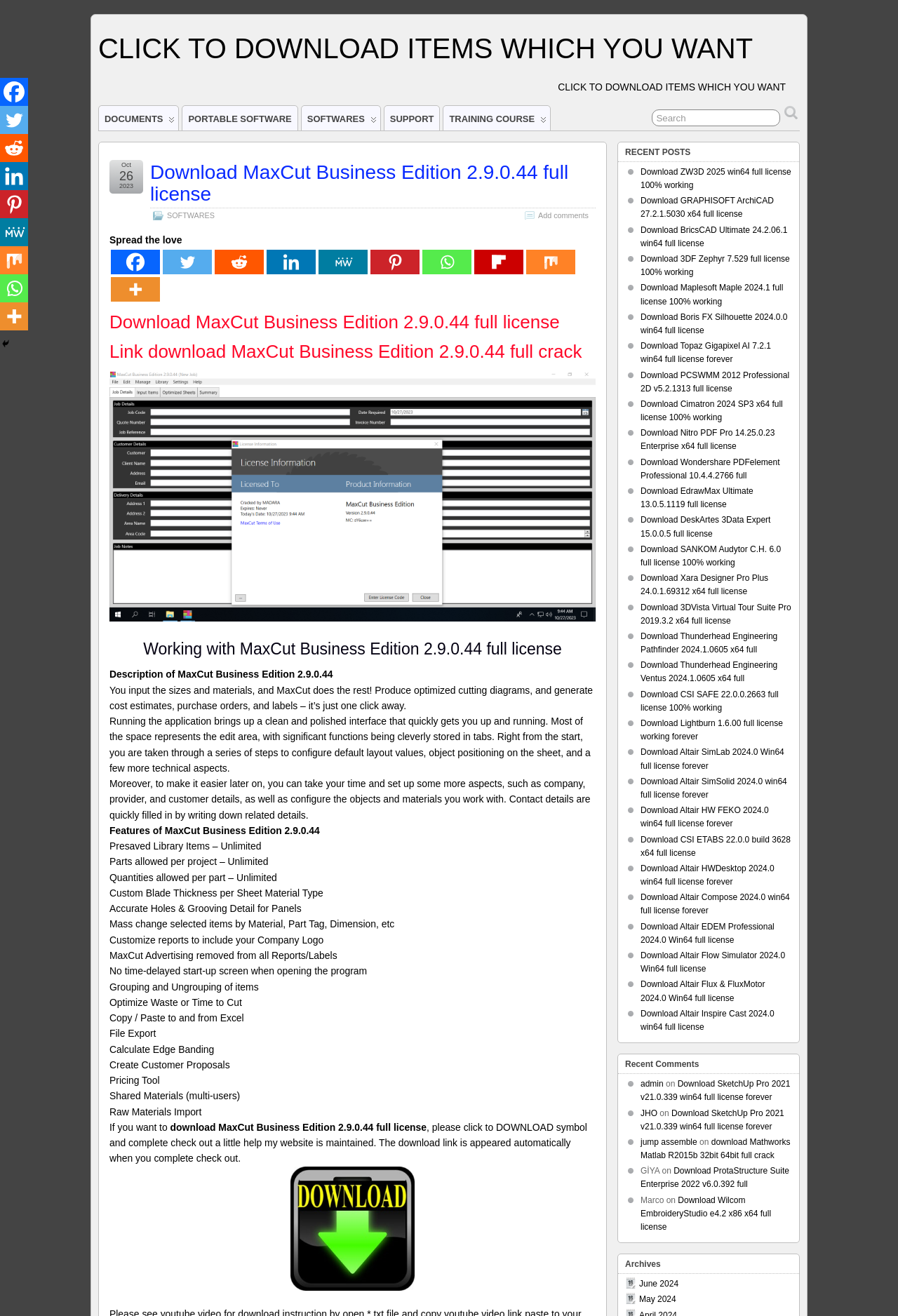Please find the bounding box coordinates of the section that needs to be clicked to achieve this instruction: "Click on DOWNLOAD symbol".

[0.122, 0.886, 0.663, 0.981]